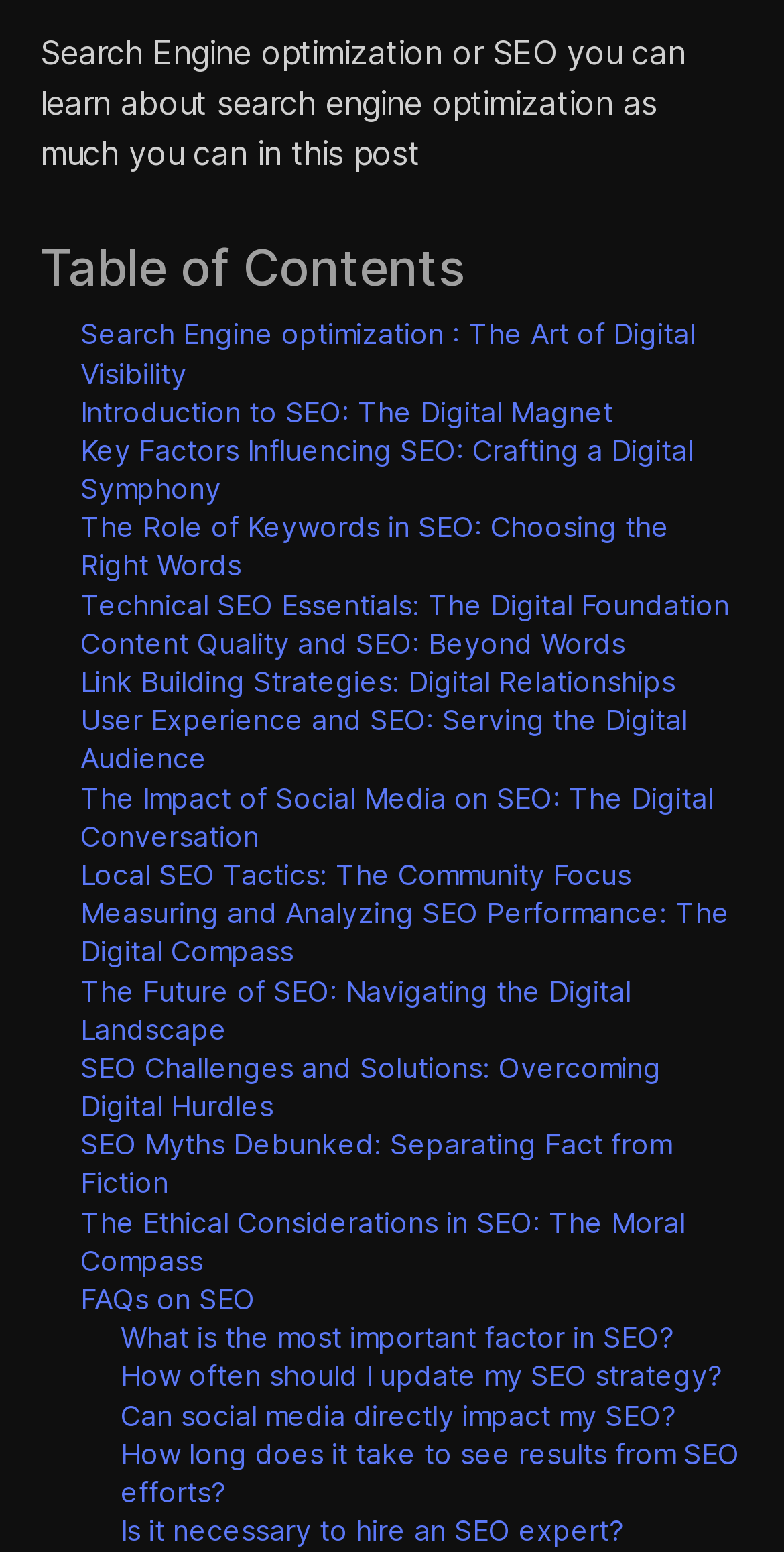Using floating point numbers between 0 and 1, provide the bounding box coordinates in the format (top-left x, top-left y, bottom-right x, bottom-right y). Locate the UI element described here: FAQs on SEO

[0.103, 0.826, 0.326, 0.848]